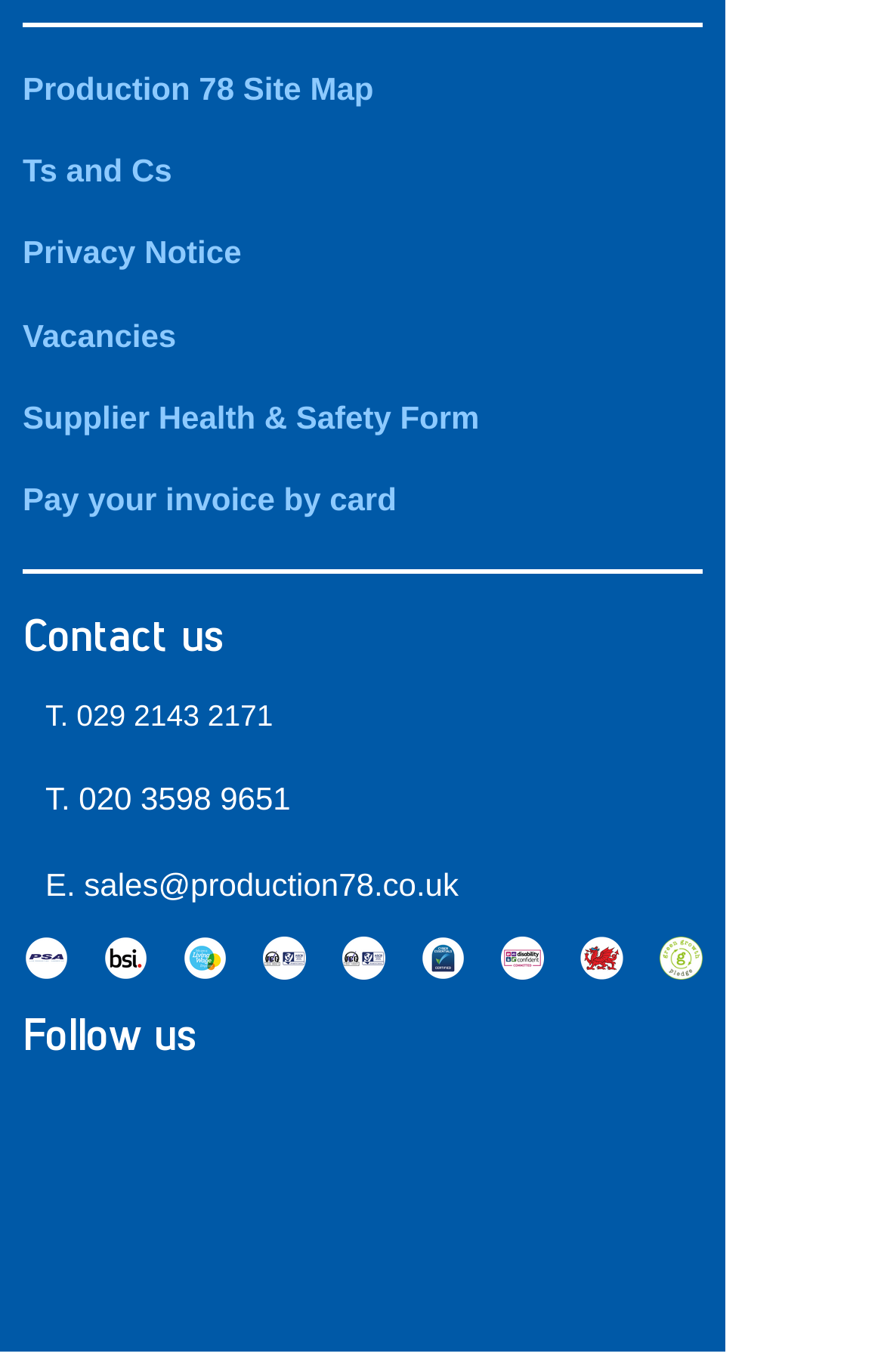Can you specify the bounding box coordinates of the area that needs to be clicked to fulfill the following instruction: "View site map"?

[0.026, 0.051, 0.423, 0.077]